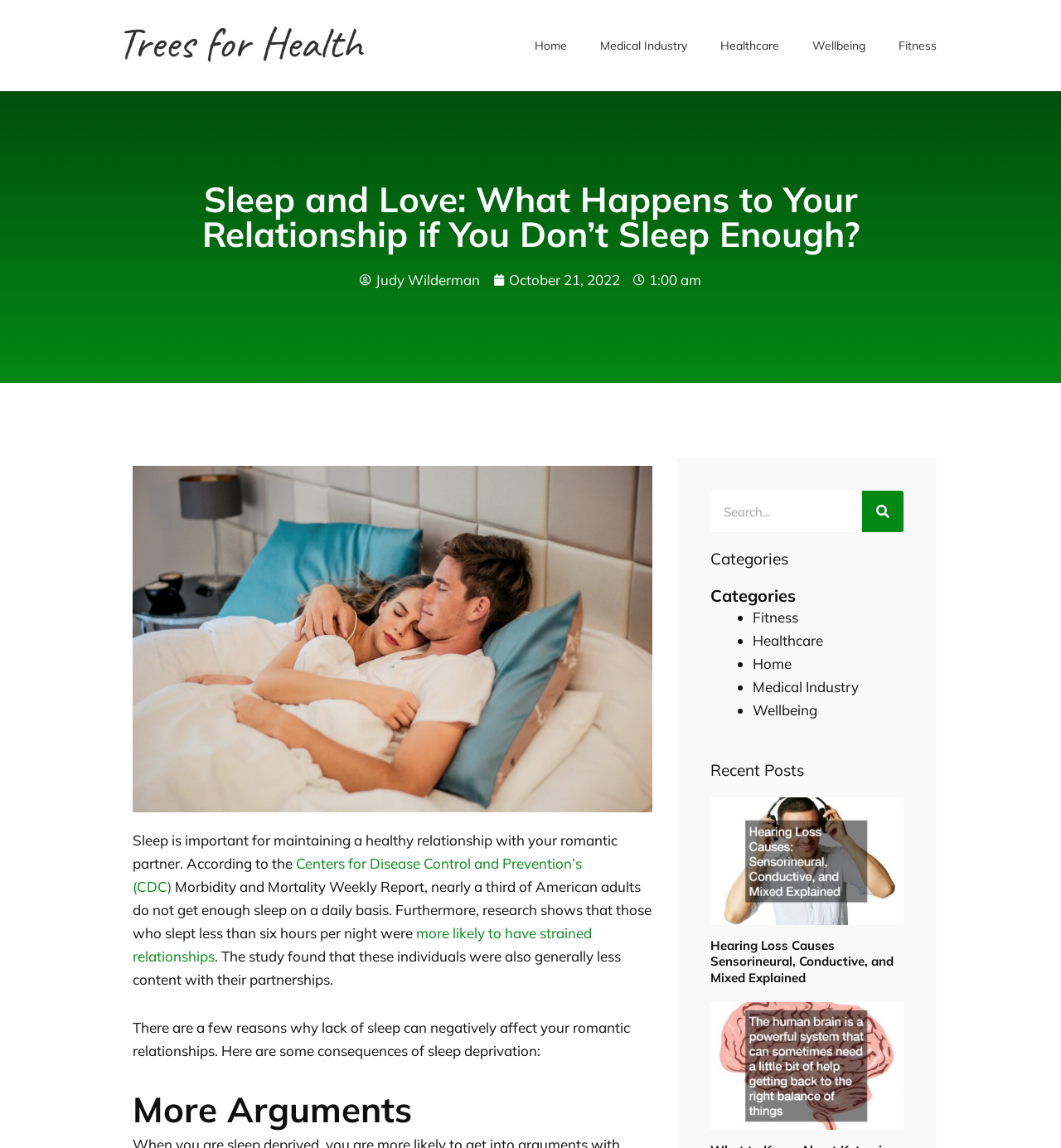Create a detailed narrative of the webpage’s visual and textual elements.

This webpage is about the effects of lack of sleep on romantic relationships. At the top, there are six links to different categories: Home, Medical Industry, Healthcare, Wellbeing, and Fitness. Below these links, there is a heading that reads "Sleep and Love: What Happens to Your Relationship if You Don’t Sleep Enough?" followed by the author's name, Judy Wilderman, and the date of publication, October 21, 2022.

On the left side of the page, there is an image of a man and woman lying on a bed. Below the image, there is a block of text that discusses the importance of sleep for maintaining a healthy relationship, citing a report from the Centers for Disease Control and Prevention. The text explains that lack of sleep can negatively affect relationships, leading to strained relationships and decreased contentment with partnerships.

Further down the page, there is a heading that reads "More Arguments" followed by a list of consequences of sleep deprivation on romantic relationships. On the right side of the page, there is a search bar with a button labeled "Search". Below the search bar, there are three headings: "Categories", "Recent Posts", and a list of categories with links to Fitness, Healthcare, Home, Medical Industry, and Wellbeing.

Under the "Recent Posts" heading, there is an article with a link to a post titled "Hearing Loss Causes Sensorineural, Conductive, and Mixed Explained".